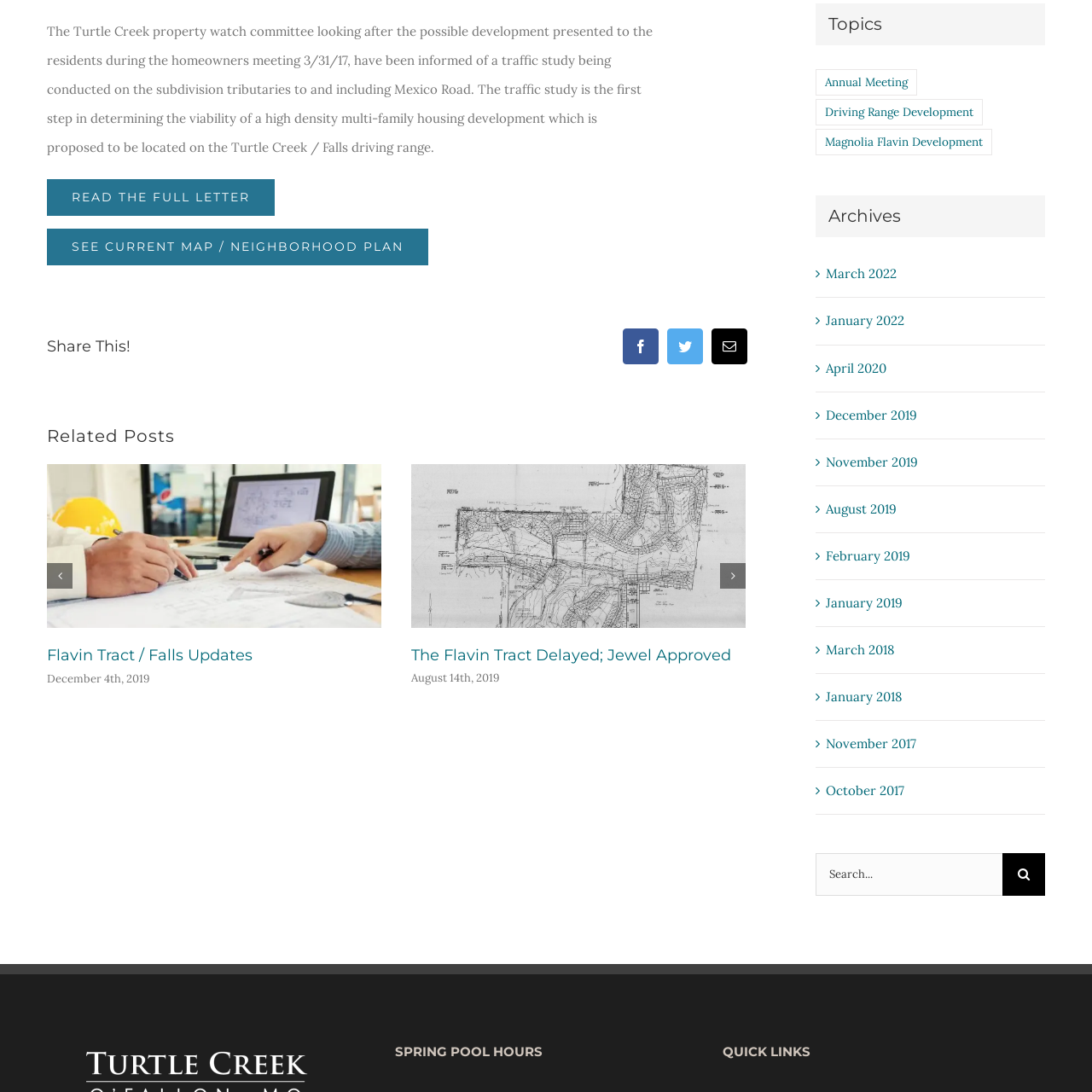What type of development is proposed in the vicinity?
Analyze the image segment within the red bounding box and respond to the question using a single word or brief phrase.

High-density multi-family housing